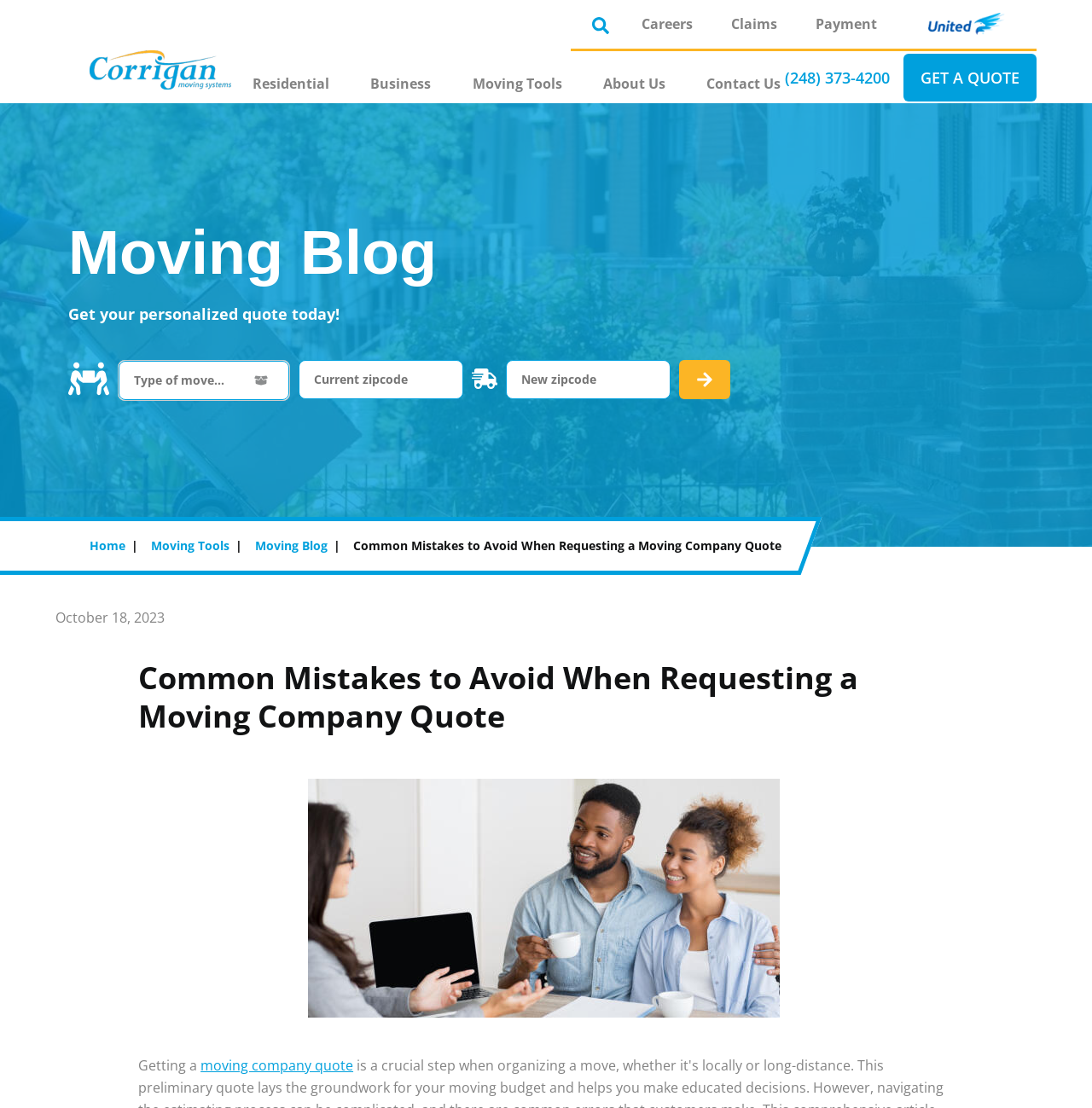Find the bounding box of the UI element described as: "Careers". The bounding box coordinates should be given as four float values between 0 and 1, i.e., [left, top, right, bottom].

[0.579, 0.005, 0.642, 0.038]